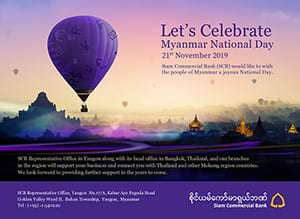What is the color of the hot air balloon?
Refer to the image and offer an in-depth and detailed answer to the question.

The caption describes the hot air balloon as being in shades of purple, which indicates that the dominant color of the balloon is purple.